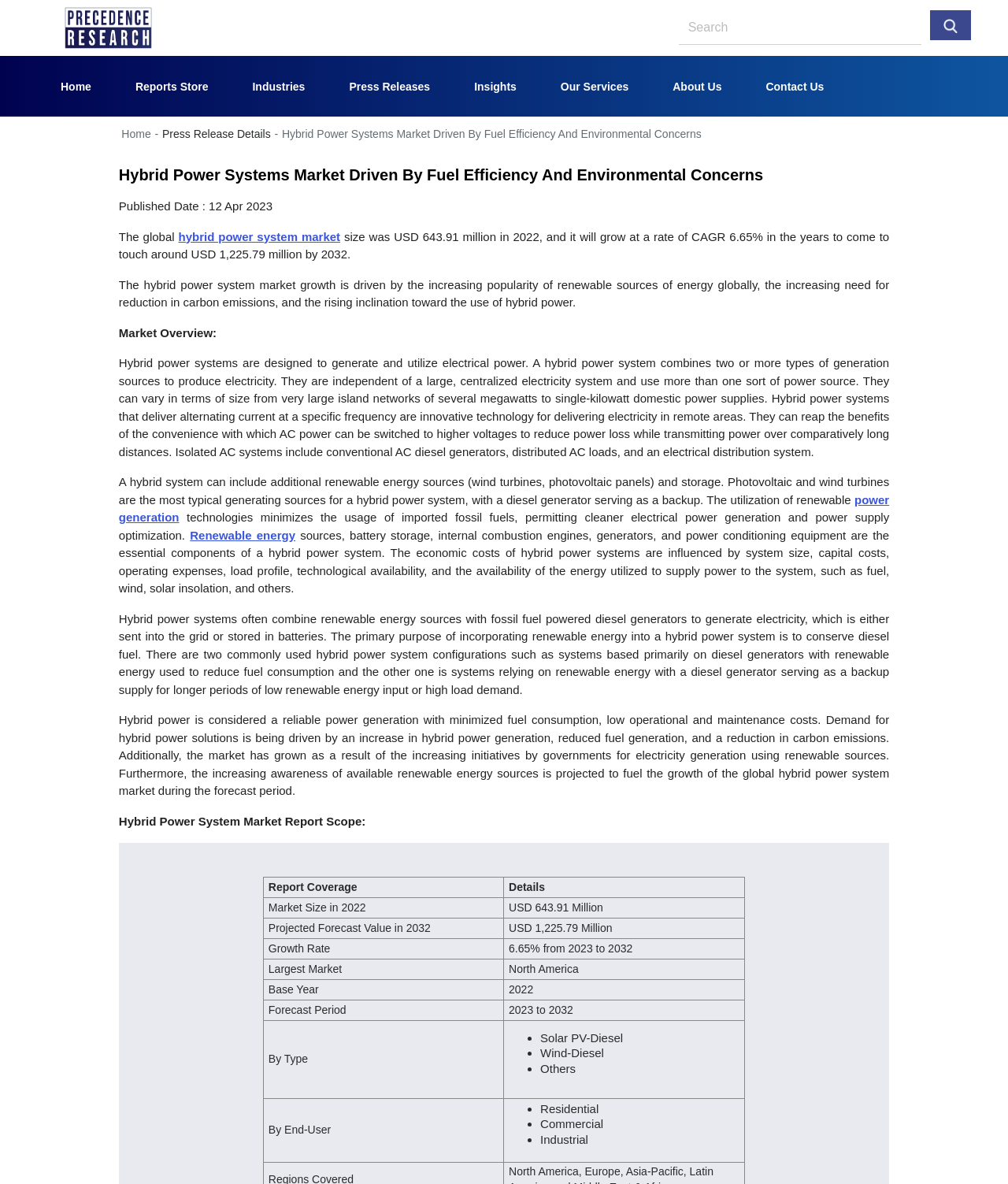Provide an in-depth caption for the webpage.

This webpage is about the hybrid power system market, with a focus on its growth driven by fuel efficiency and environmental concerns. At the top, there is a navigation bar with links to "Home", "Reports Store", "Industries", "Press Releases", "Insights", "Our Services", "About Us", and "Contact Us". Below the navigation bar, there is a search bar with a search button and a link to "Visit Precedence Research" accompanied by an image.

The main content of the webpage is divided into sections. The first section has a heading "Hybrid Power Systems Market Driven By Fuel Efficiency And Environmental Concerns" and provides an overview of the market, including its size, growth rate, and forecast period. The section also mentions the increasing popularity of renewable sources of energy globally and the need for reduction in carbon emissions.

The next section provides more details about hybrid power systems, including their design, components, and benefits. It explains that hybrid power systems combine two or more types of generation sources to produce electricity and can vary in size from large island networks to single-kilowatt domestic power supplies.

The following sections discuss the market overview, including the growth drivers, market size, and forecast period. There is also a table with report coverage details, including market size in 2022, projected forecast value in 2032, growth rate, largest market, base year, and forecast period.

At the bottom of the webpage, there are rows with grid cells providing more information about the report, including the largest market, base year, forecast period, and segmentation by type and end-user.